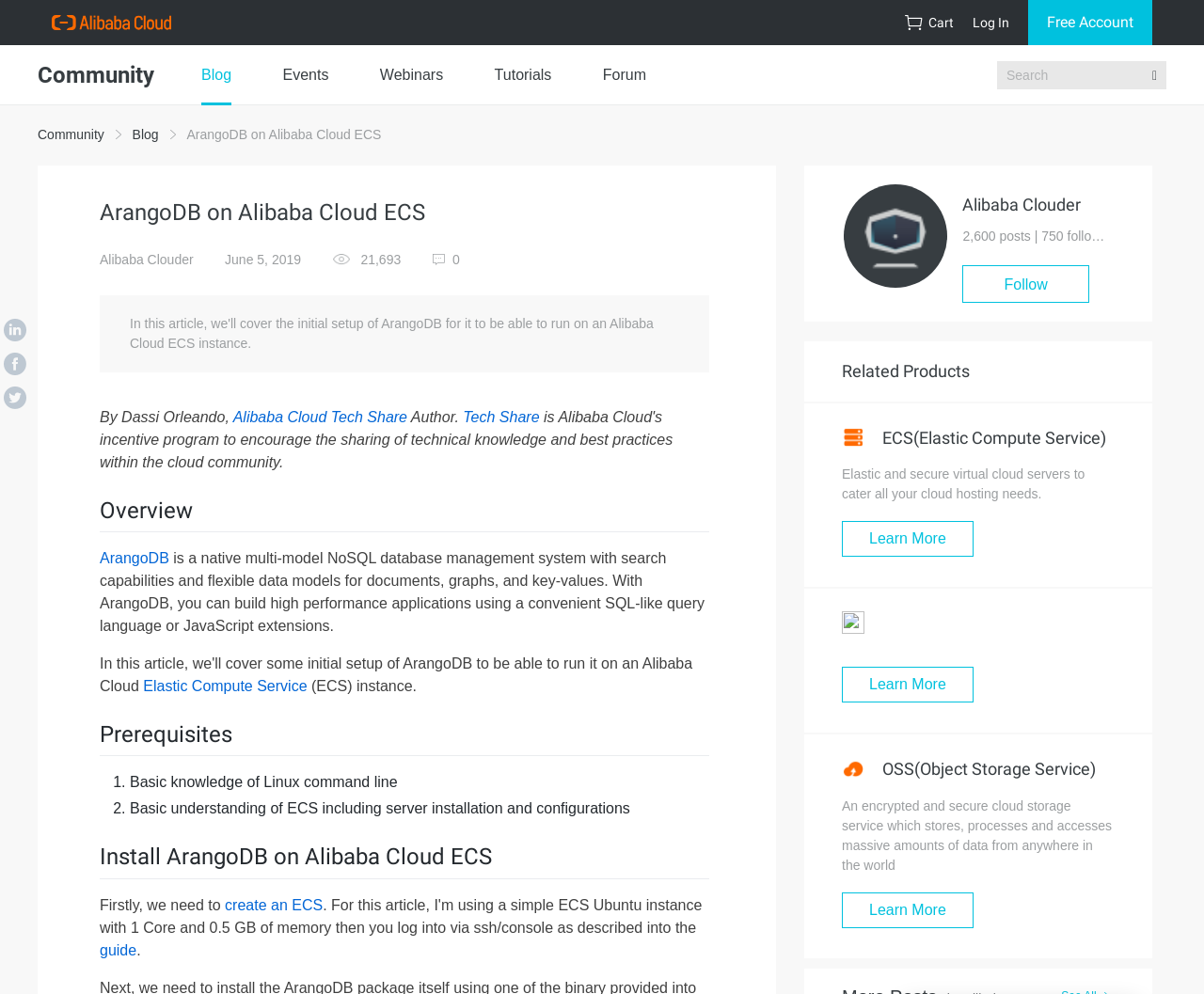Can you pinpoint the bounding box coordinates for the clickable element required for this instruction: "Read about 'Sundays on Second'"? The coordinates should be four float numbers between 0 and 1, i.e., [left, top, right, bottom].

None